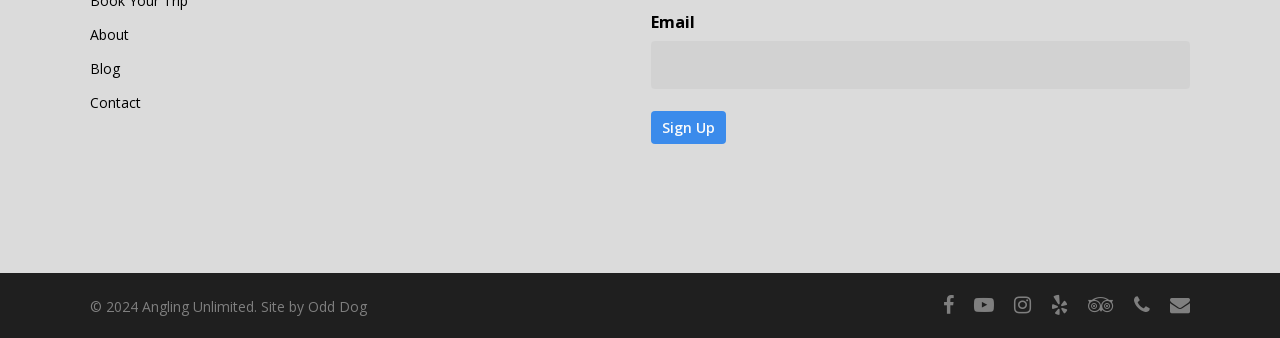How many ways are there to contact the website owner?
Give a detailed explanation using the information visible in the image.

I found two ways to contact the website owner, which are through the 'Contact' link at the top and the 'email' link at the bottom.